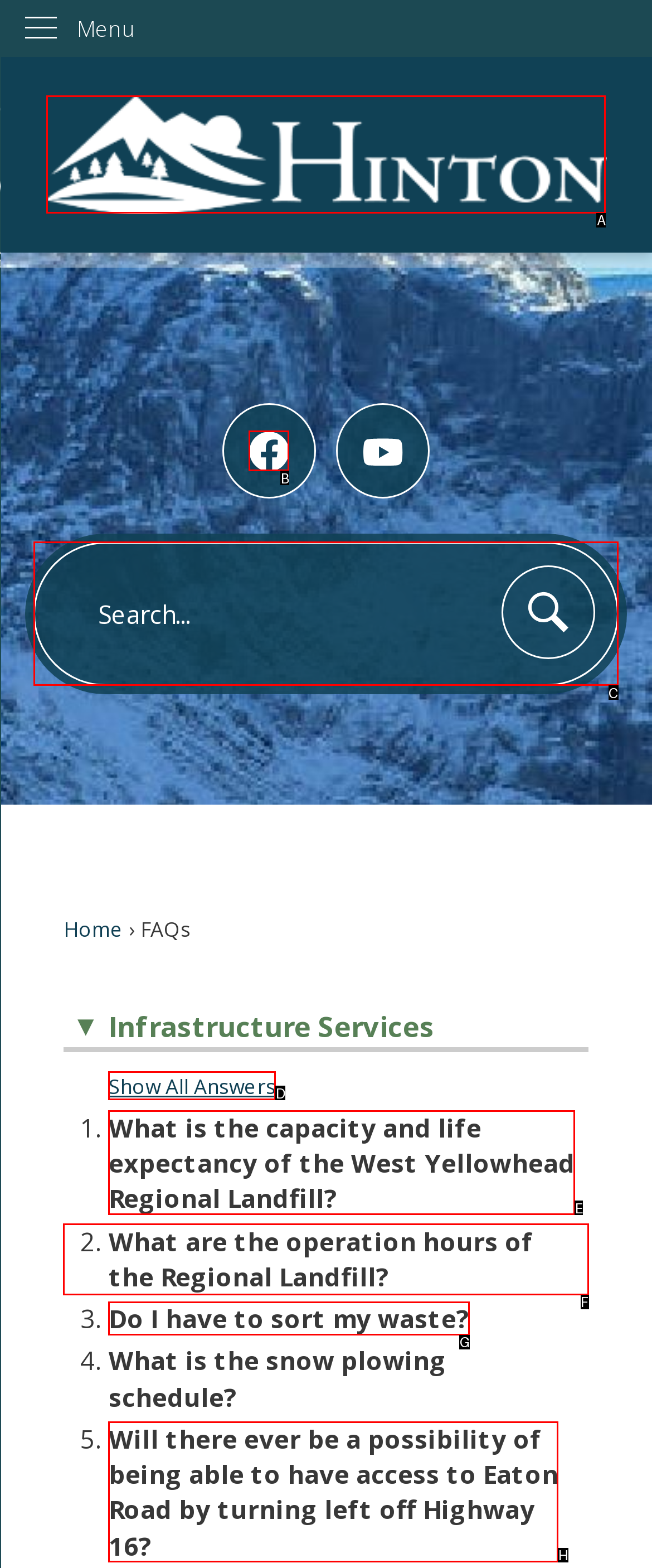Decide which UI element to click to accomplish the task: Go to Home Page
Respond with the corresponding option letter.

A